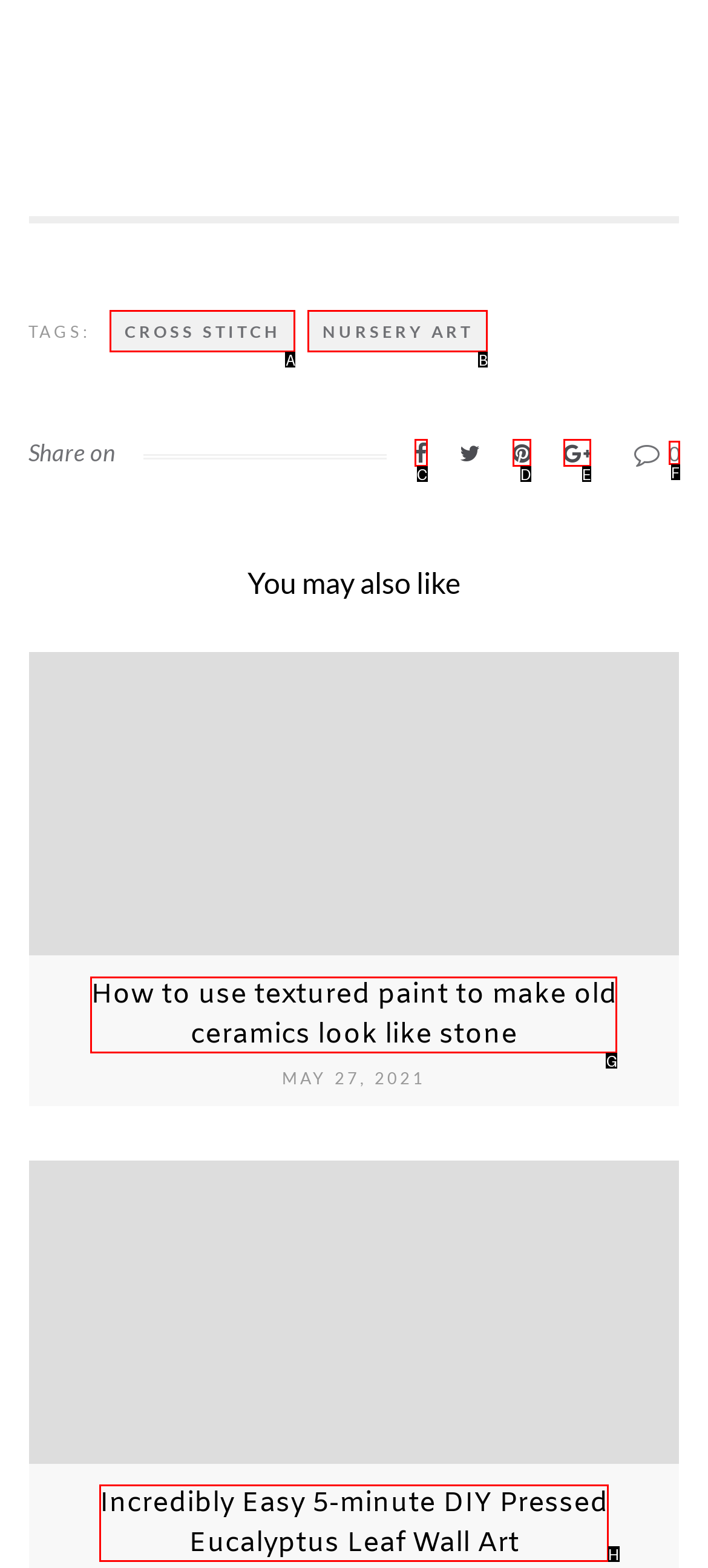Identify the letter of the UI element I need to click to carry out the following instruction: View the DIY Pressed Eucalyptus Leaf Wall Art tutorial

H